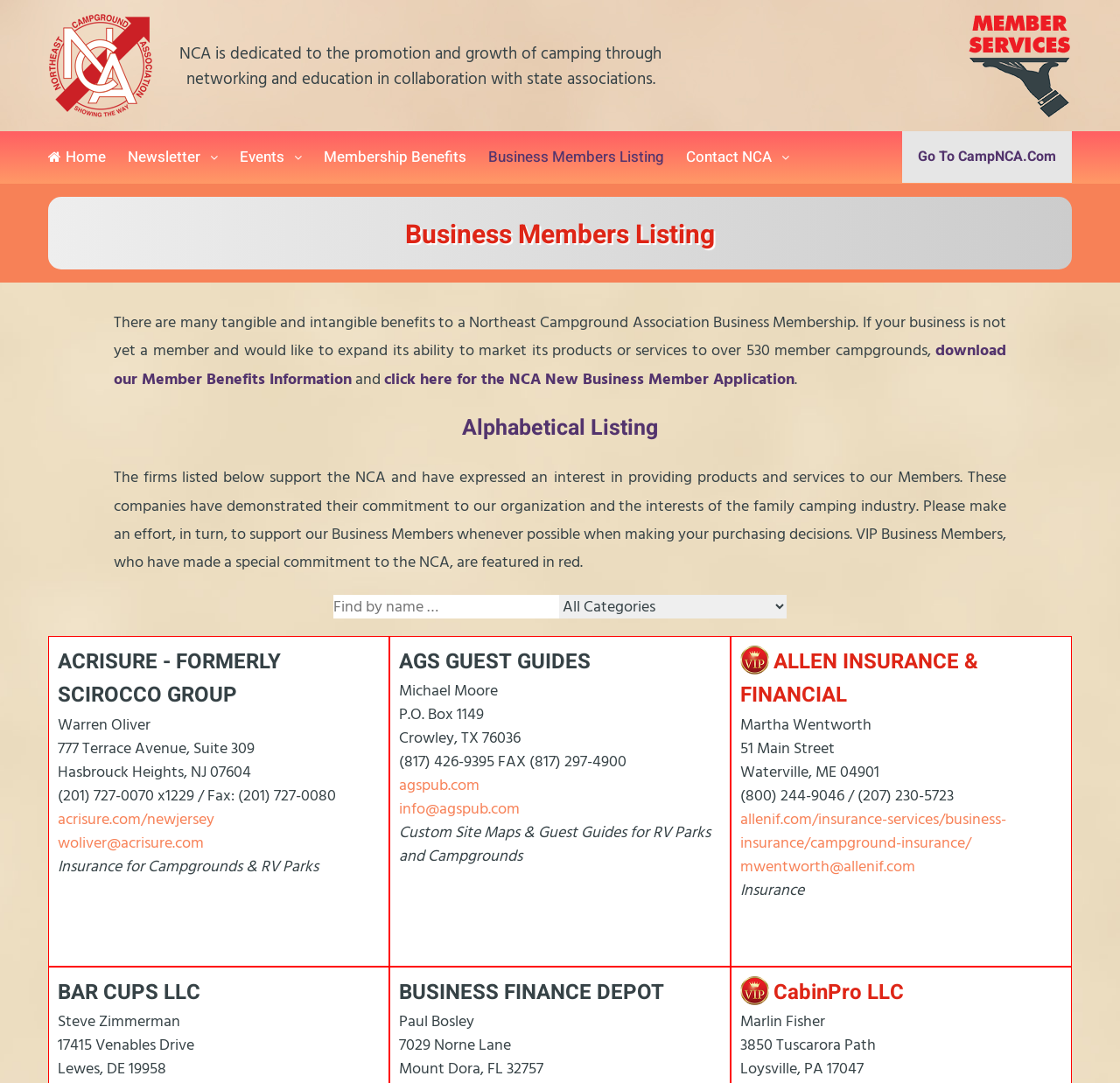How many business members are listed on this webpage?
Provide a detailed and extensive answer to the question.

The webpage has a list of business members, and I can see at least 5 members listed, including ACRISURE - FORMERLY SCIROCCO GROUP, AGS GUEST GUIDES, ALLEN INSURANCE & FINANCIAL, BAR CUPS LLC, and BUSINESS FINANCE DEPOT.